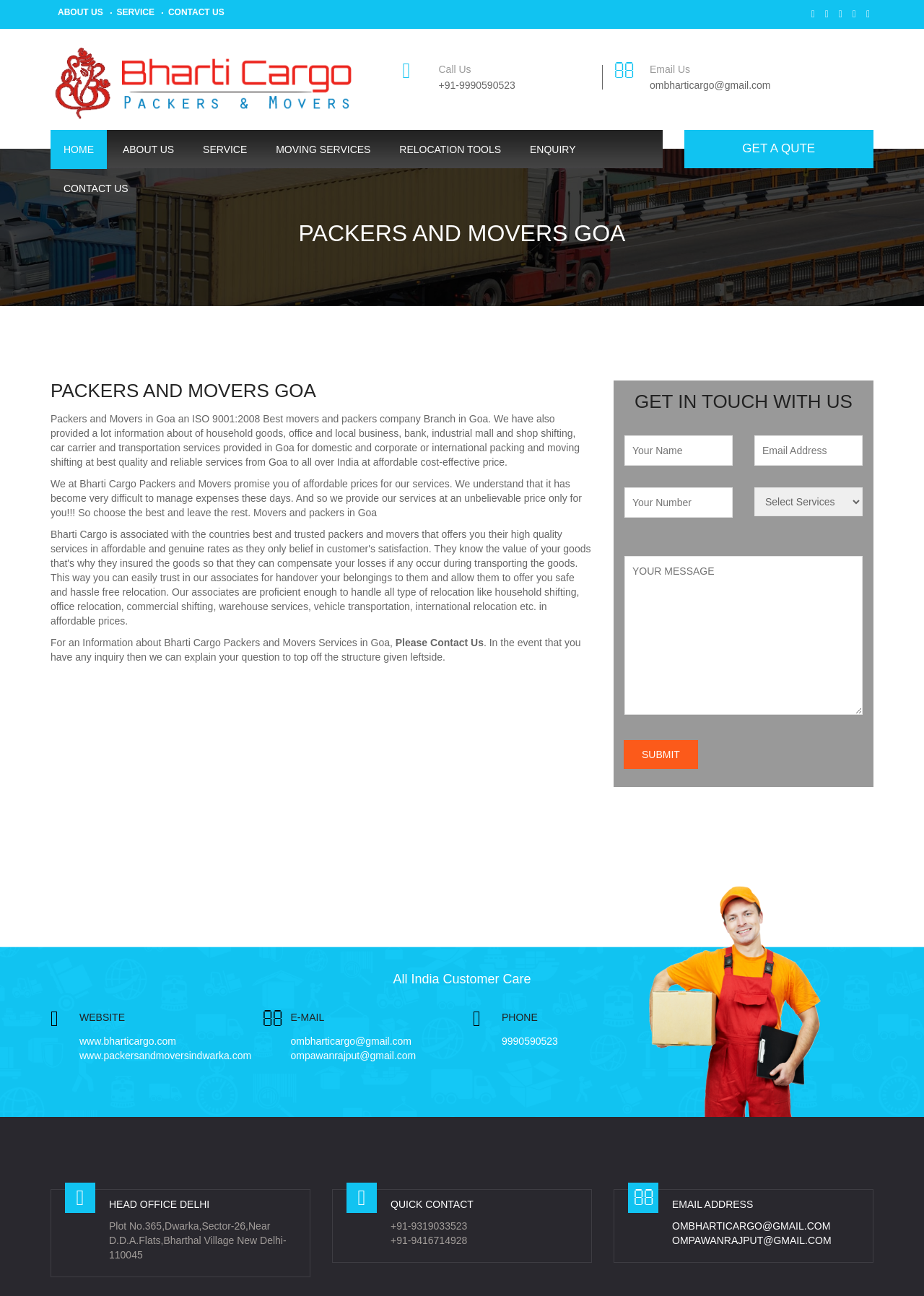Find the bounding box coordinates for the area that should be clicked to accomplish the instruction: "Book an appointment".

None